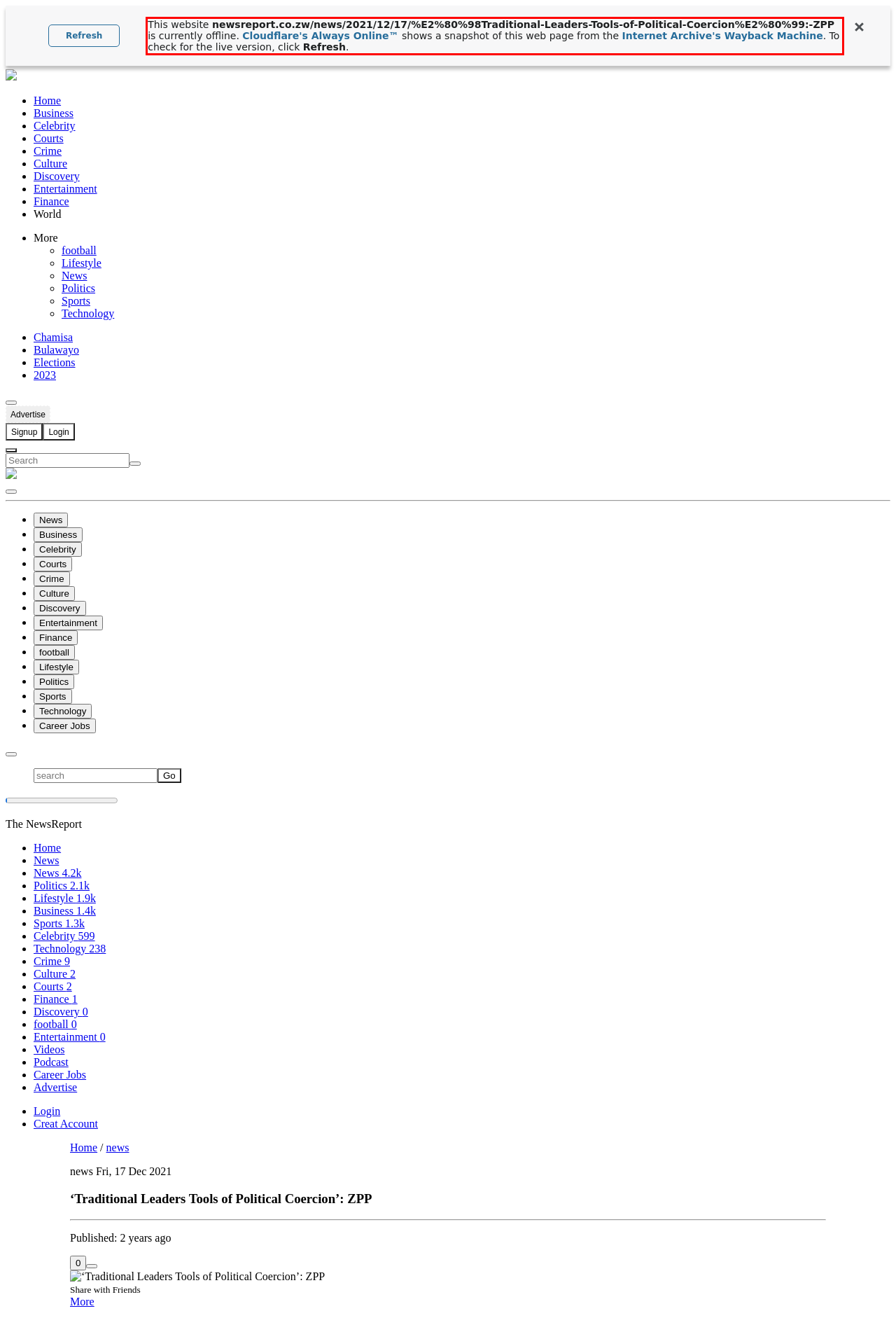Given a screenshot of a webpage containing a red bounding box, perform OCR on the text within this red bounding box and provide the text content.

This website newsreport.co.zw/news/2021/12/17/%E2%80%98Traditional-Leaders-Tools-of-Political-Coercion%E2%80%99:-ZPP is currently offline. Cloudflare's Always Online™ shows a snapshot of this web page from the Internet Archive's Wayback Machine. To check for the live version, click Refresh.